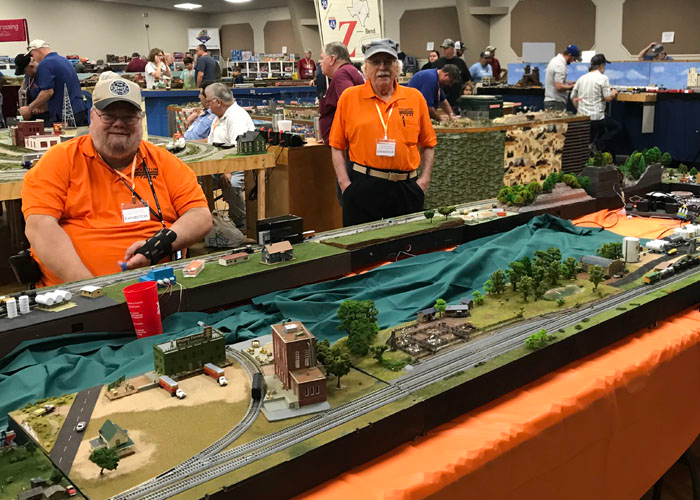What is the man holding in his hand?
Please answer the question with a detailed response using the information from the screenshot.

According to the caption, one of the men in the foreground is holding a remote control, likely used to manage the trains that traverse the miniature landscapes.